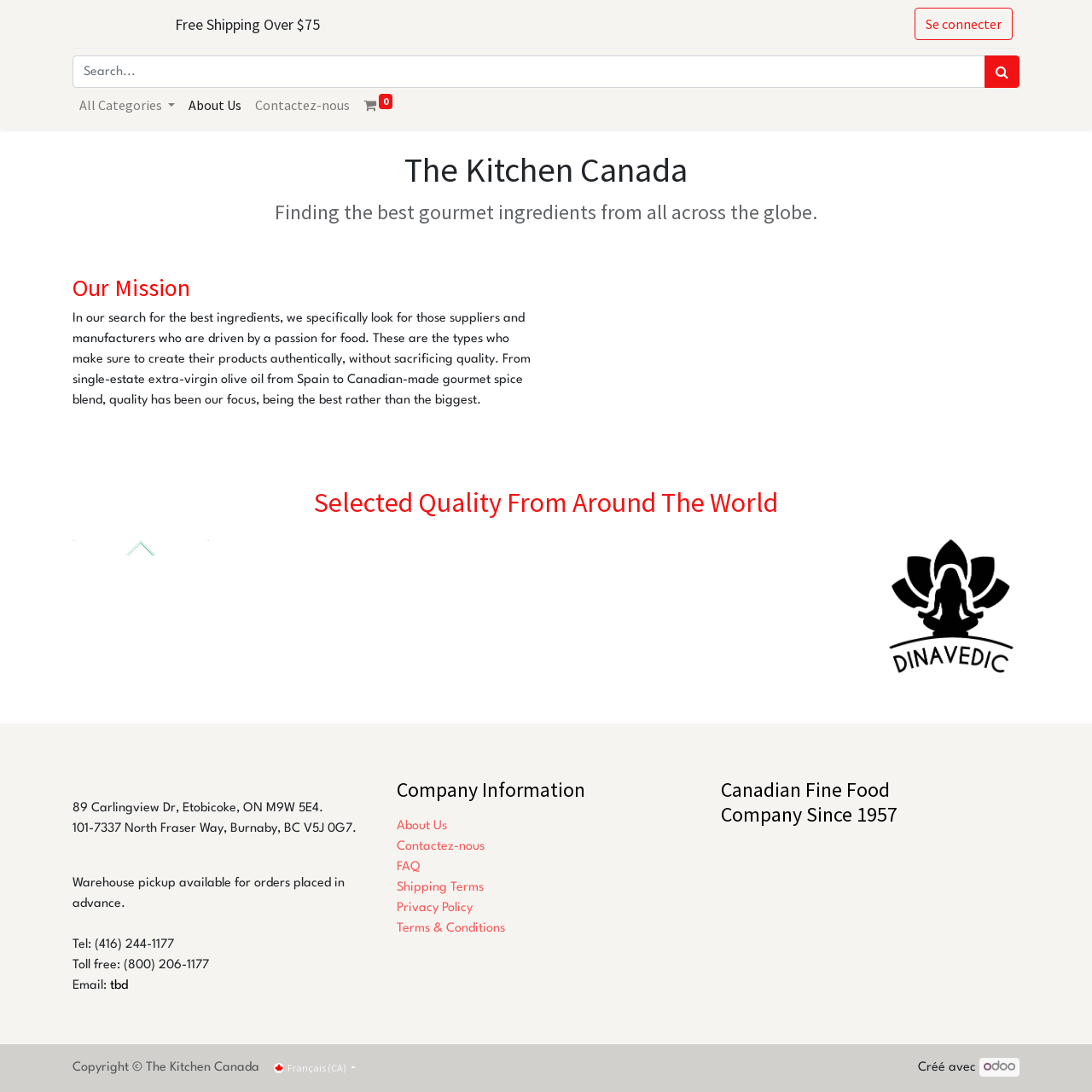Highlight the bounding box coordinates of the region I should click on to meet the following instruction: "Read more about Teaching Your People To Worship".

None